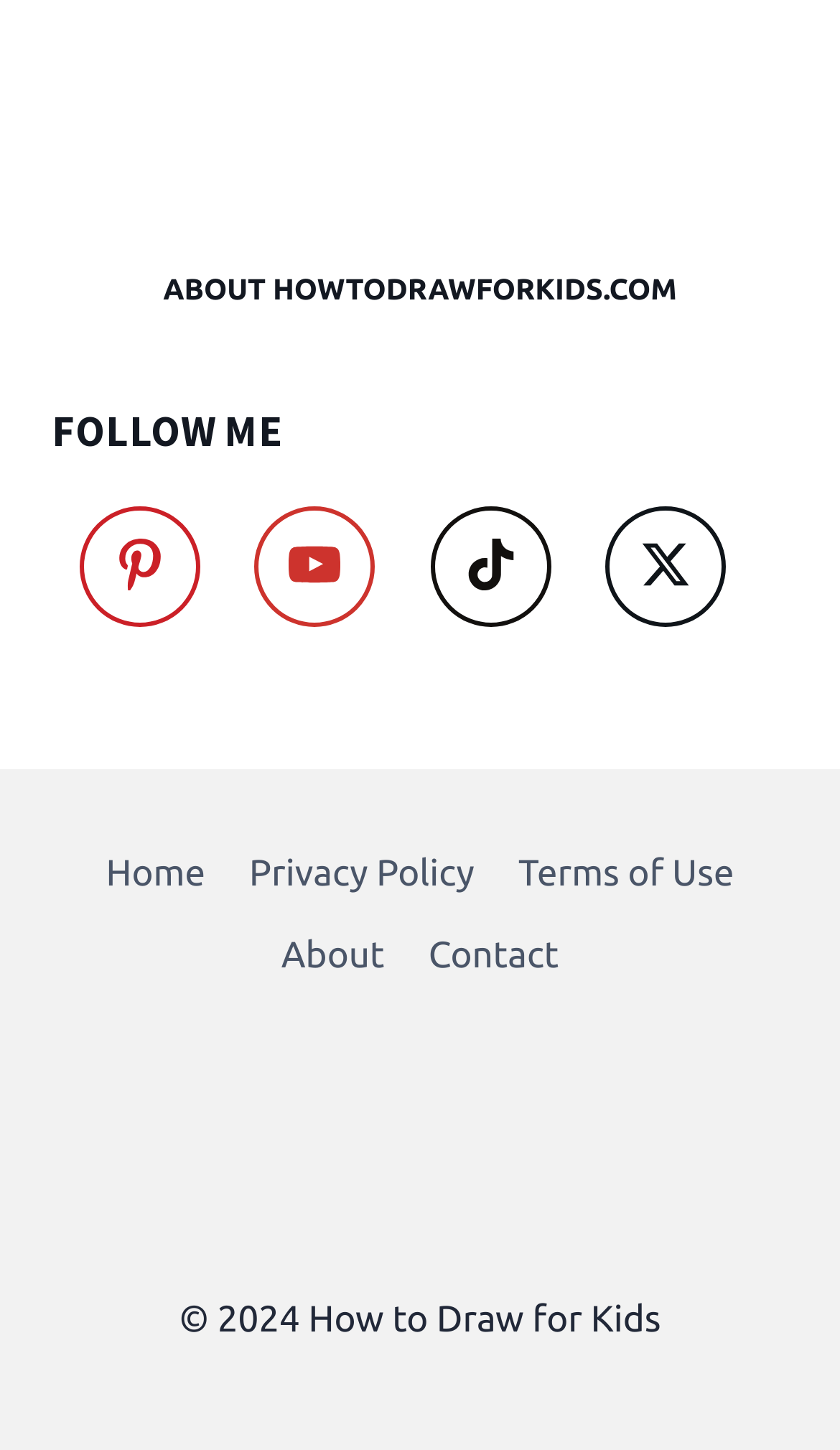Given the element description "Products", identify the bounding box of the corresponding UI element.

None